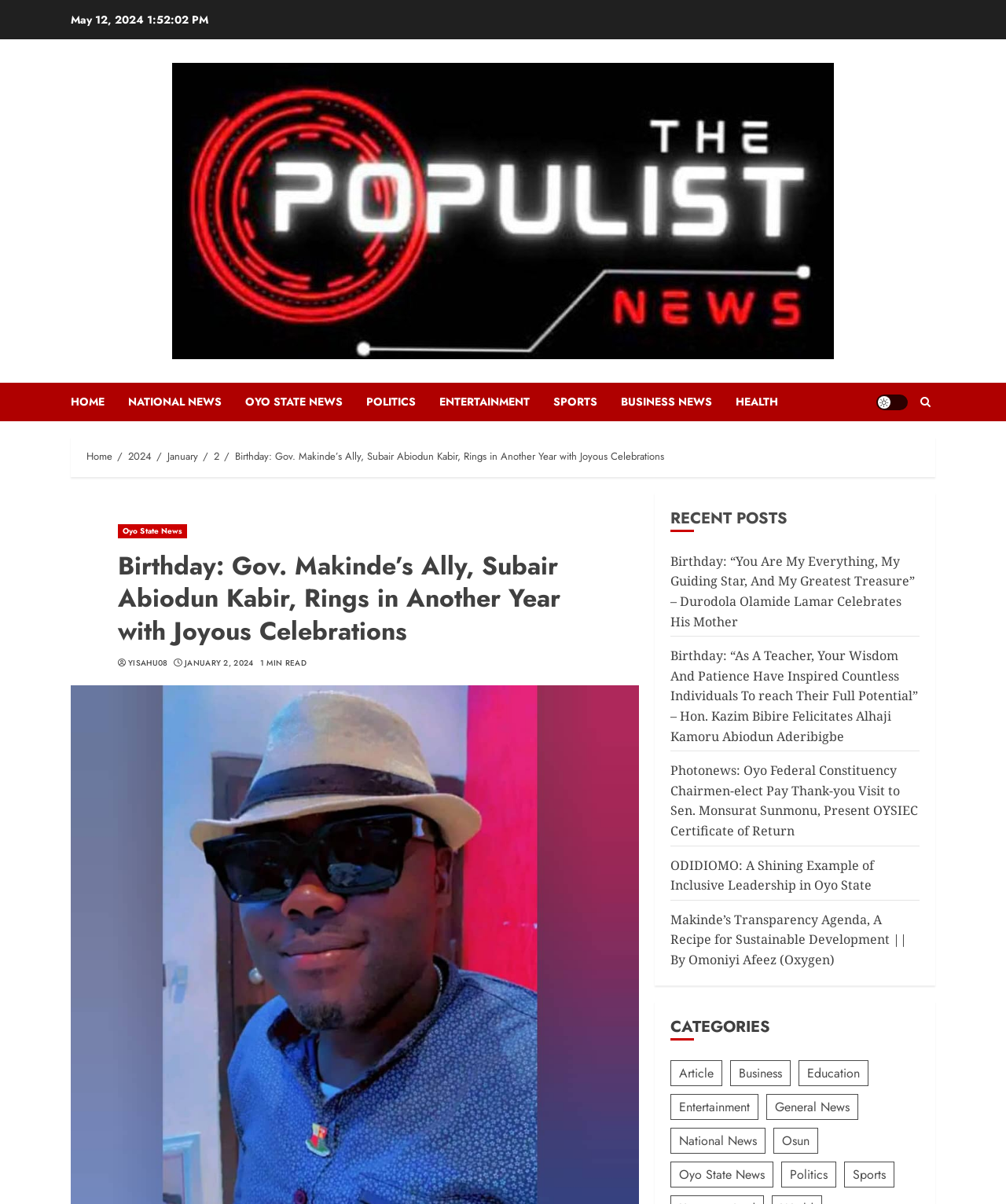Determine the bounding box coordinates of the region I should click to achieve the following instruction: "View the 'Contests' page". Ensure the bounding box coordinates are four float numbers between 0 and 1, i.e., [left, top, right, bottom].

None